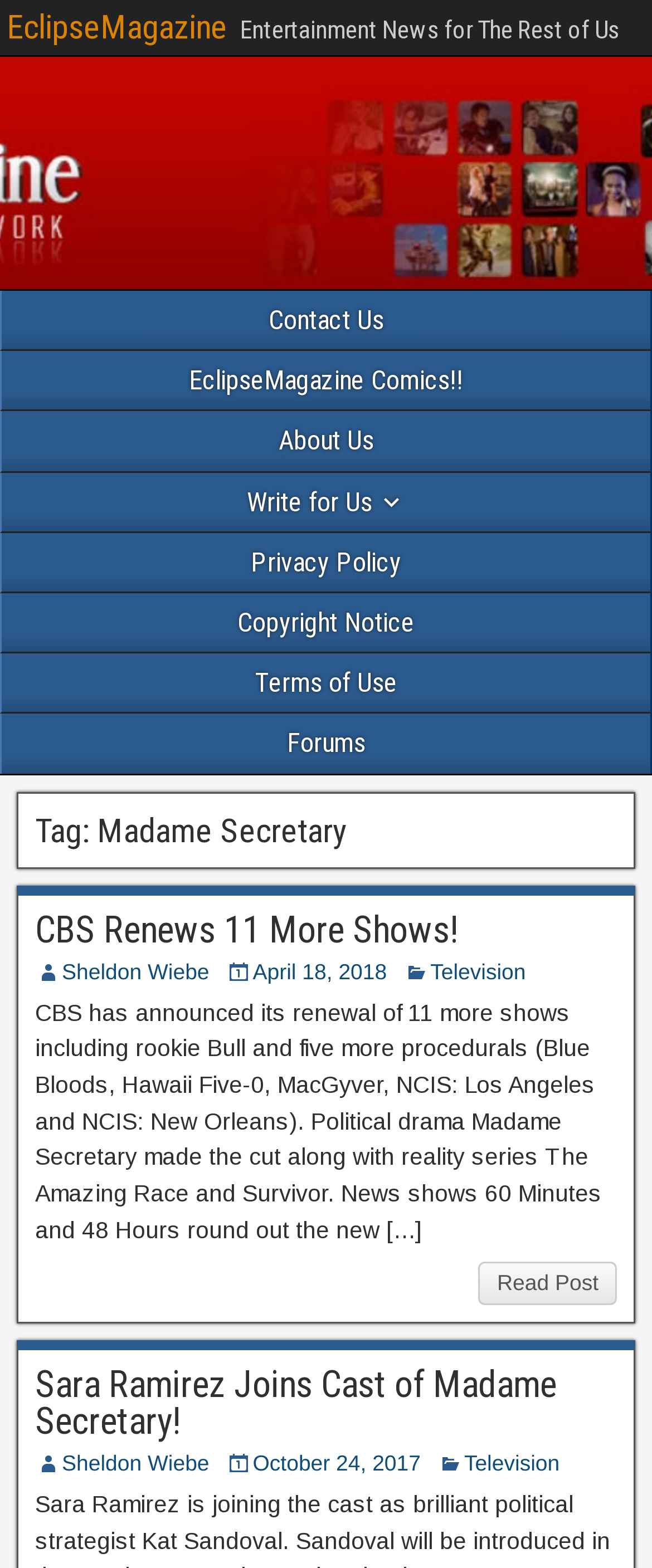Refer to the screenshot and answer the following question in detail:
How many links are in the main menu?

The main menu is represented by the navigation element with the label 'Main Menu'. It contains 8 link elements, which are 'Contact Us', 'EclipseMagazine Comics!!', 'About Us', 'Write for Us', 'Privacy Policy', 'Copyright Notice', 'Terms of Use', and 'Forums'.